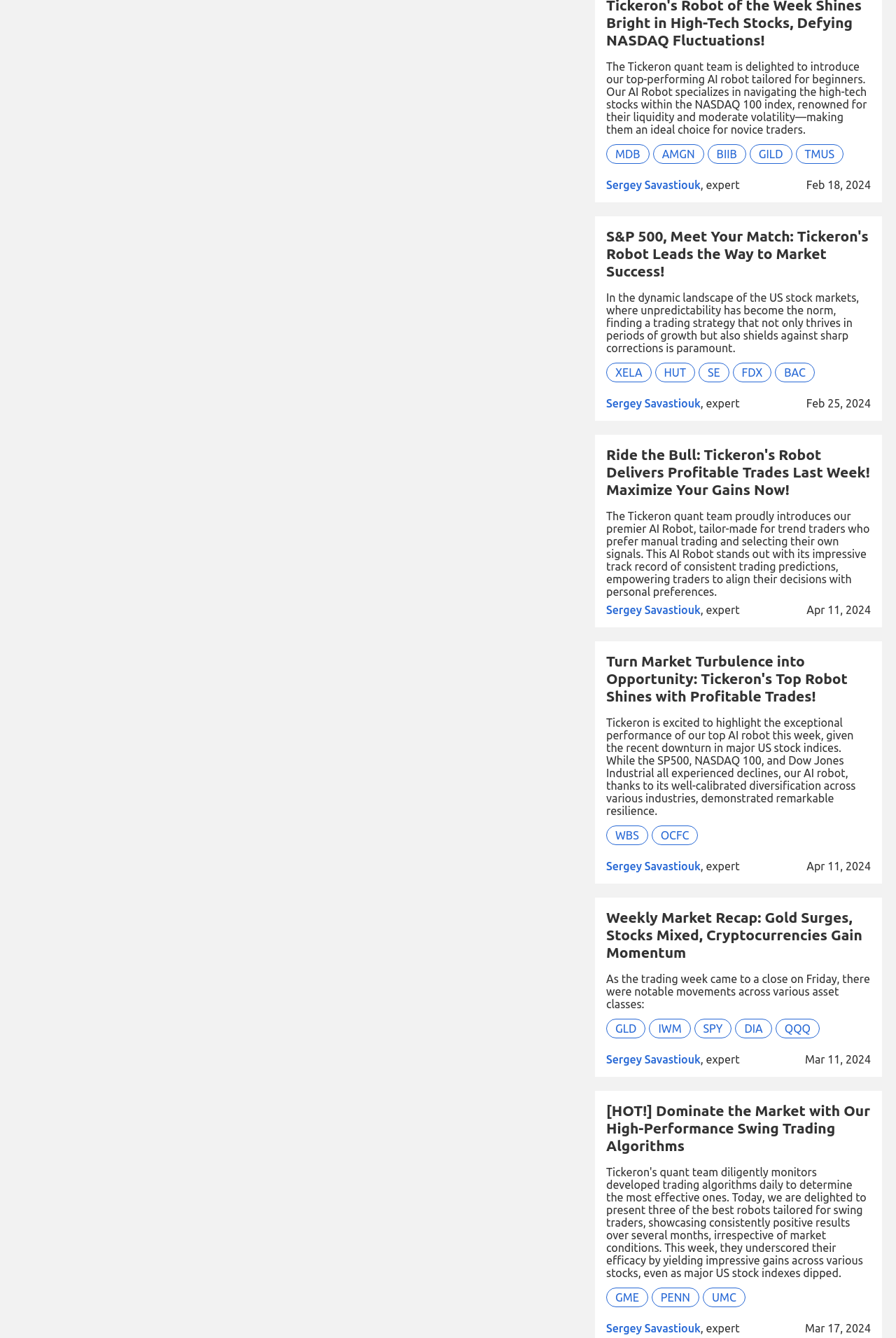Indicate the bounding box coordinates of the element that needs to be clicked to satisfy the following instruction: "Click on the 'MDB' link". The coordinates should be four float numbers between 0 and 1, i.e., [left, top, right, bottom].

[0.677, 0.108, 0.725, 0.122]